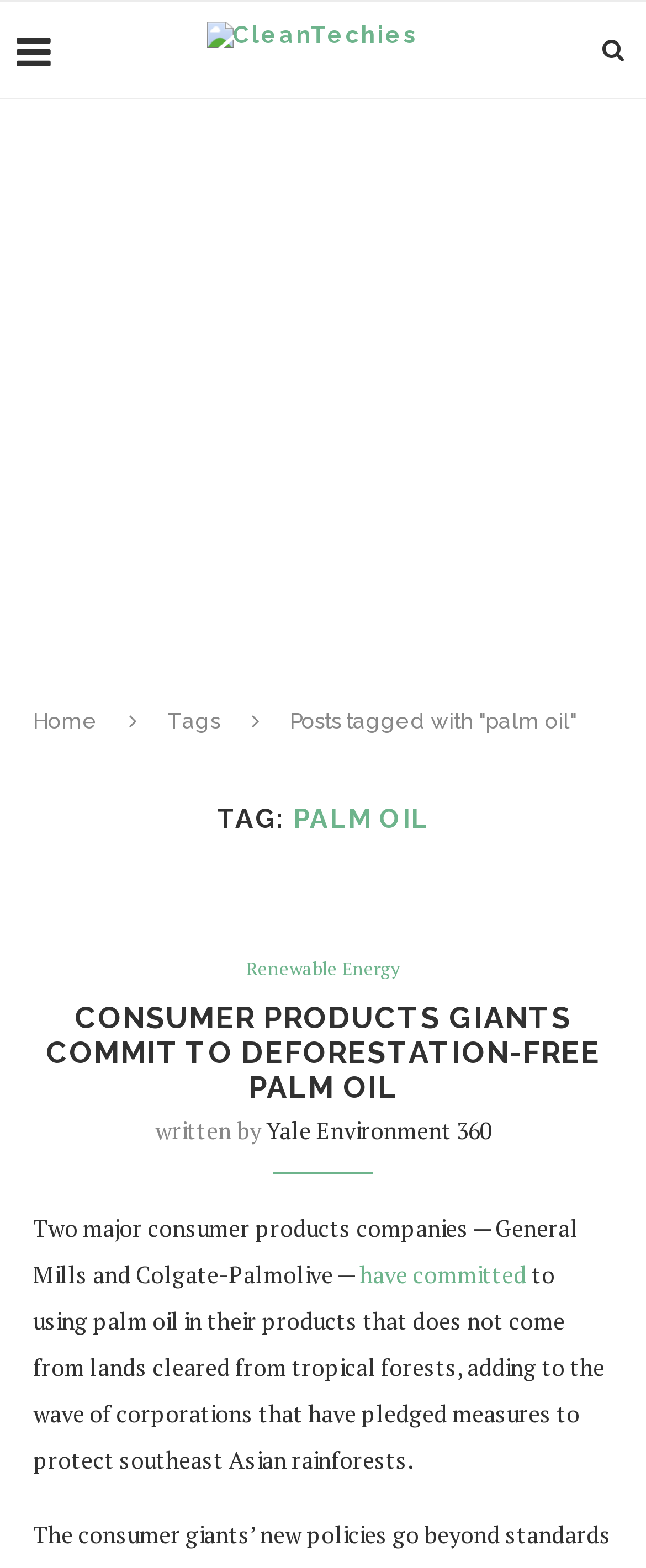Explain in detail what you observe on this webpage.

The webpage is about palm oil, specifically focusing on consumer products companies committing to deforestation-free palm oil. At the top, there is a heading "CleanTechies" with a link and an image. To the right of this heading, there is a link with a font awesome icon. Below this top section, there is an advertisement iframe that spans the entire width of the page.

On the left side of the page, there are links to "Home" and a "Tags" section. On the right side, there is a heading "Posts tagged with 'palm oil'" and a "TAG:" label. Below this, there is a prominent heading "PALM OIL" with a link to an article titled "Consumer Products Giants Commit to Deforestation-Free Palm Oil" accompanied by an image. 

Further down, there are more links to related topics, including "Renewable Energy". The main article content starts with a heading "CONSUMER PRODUCTS GIANTS COMMIT TO DEFORESTATION-FREE PALM OIL" followed by a link to the same article. The article is written by "Yale Environment 360" and discusses how two major consumer products companies, General Mills and Colgate-Palmolive, have committed to using deforestation-free palm oil in their products.